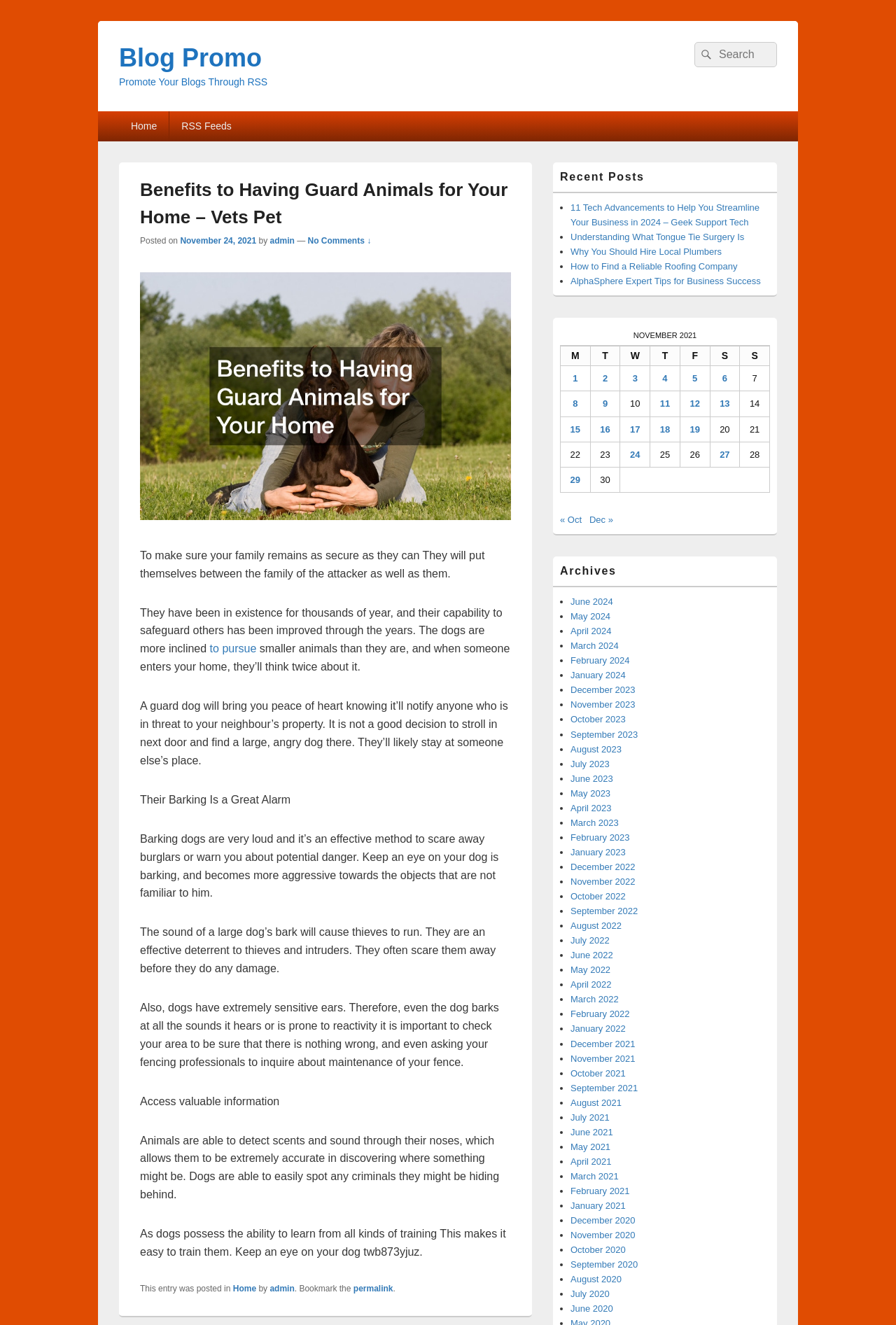Explain in detail what is displayed on the webpage.

This webpage is a blog post titled "Benefits to Having Guard Animals for Your Home - Vets Pet" with a meta description that summarizes the content. The page has a search bar at the top right corner, accompanied by a search button with a magnifying glass icon. Below the search bar, there is a primary menu with links to "Home" and "RSS Feeds".

The main content of the page is an article about the benefits of having guard animals for home security. The article is divided into several paragraphs, with headings and subheadings. The text describes how guard animals can protect families and homes, and how they have been effective for thousands of years. There are also mentions of the animals' ability to detect scents and sounds, and how they can be trained.

On the right side of the page, there is a sidebar with a heading "Recent Posts" and a list of links to other blog posts, including "11 Tech Advancements to Help You Streamline Your Business in 2024", "Understanding What Tongue Tie Surgery Is", and "How to Find a Reliable Roofing Company". Below the list of recent posts, there is a calendar table for November 2021, with links to posts published on specific dates.

At the bottom of the page, there is a footer section with a copyright notice and links to the home page and other related pages. There is also an image above the article, which is likely a relevant illustration or graphic. Overall, the page has a clean and organized layout, with a focus on presenting informative content about the benefits of guard animals for home security.